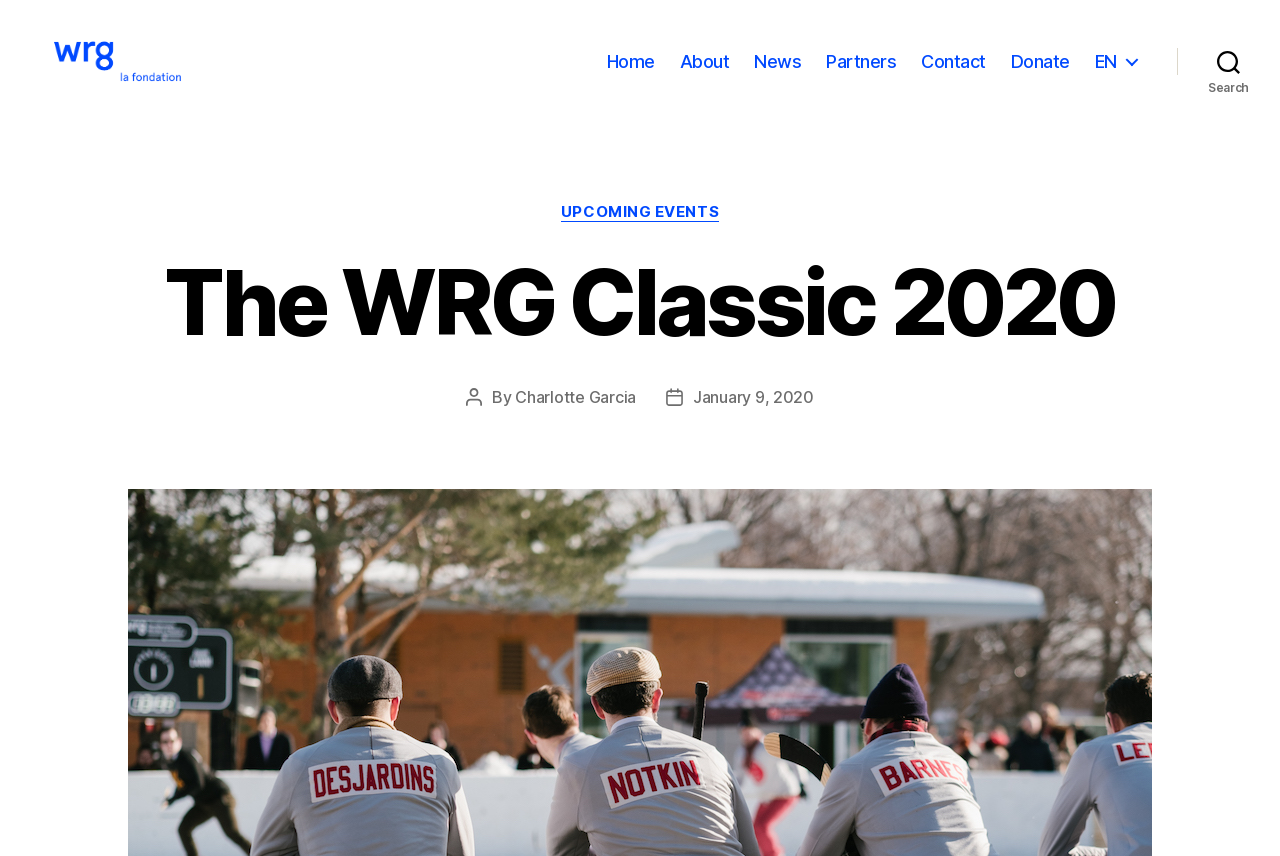Find the bounding box coordinates for the area you need to click to carry out the instruction: "contact WRG Communications Inc.". The coordinates should be four float numbers between 0 and 1, indicated as [left, top, right, bottom].

[0.72, 0.073, 0.77, 0.098]